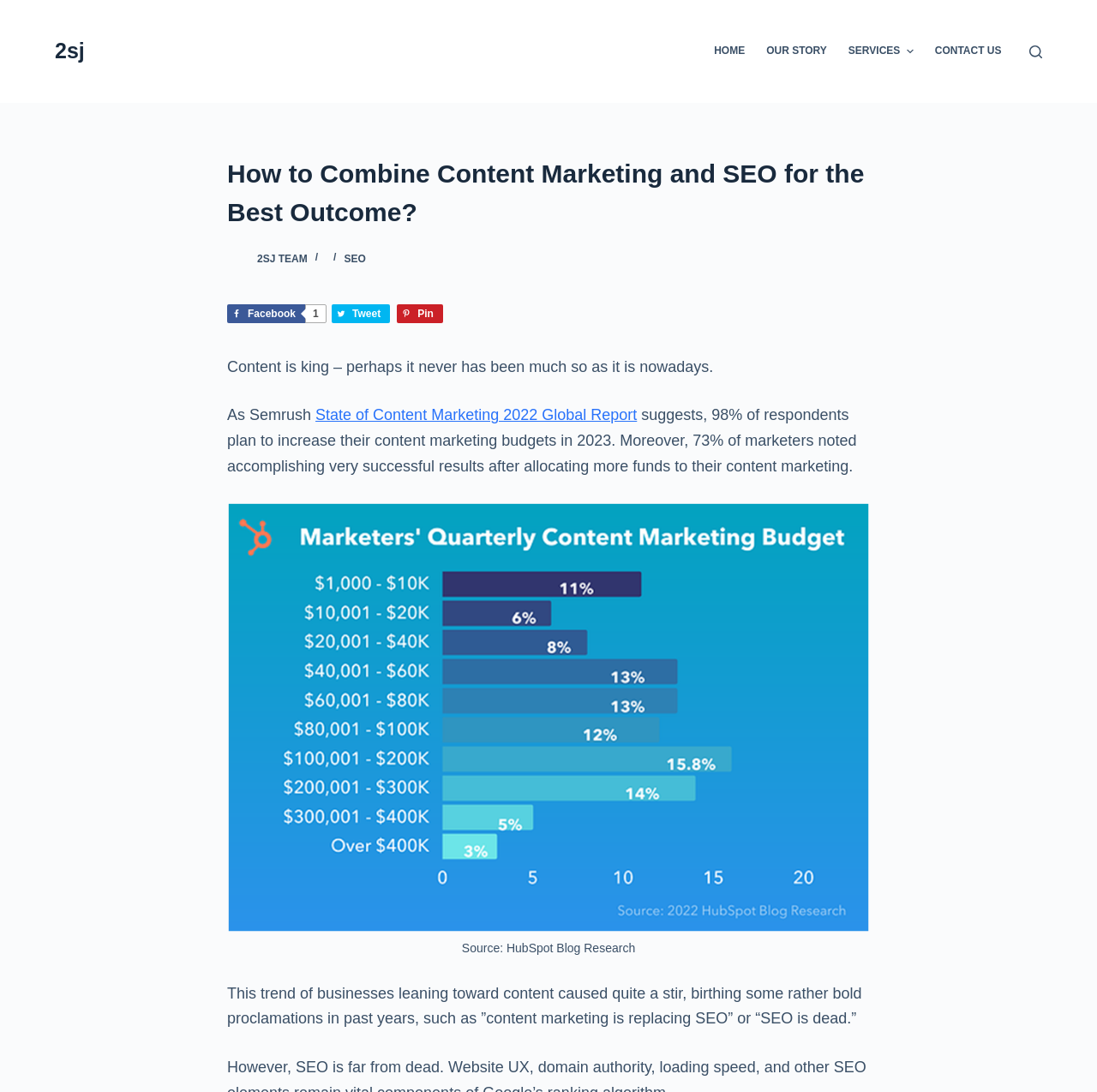Please find the bounding box coordinates of the element that you should click to achieve the following instruction: "Share on Facebook". The coordinates should be presented as four float numbers between 0 and 1: [left, top, right, bottom].

[0.207, 0.279, 0.296, 0.296]